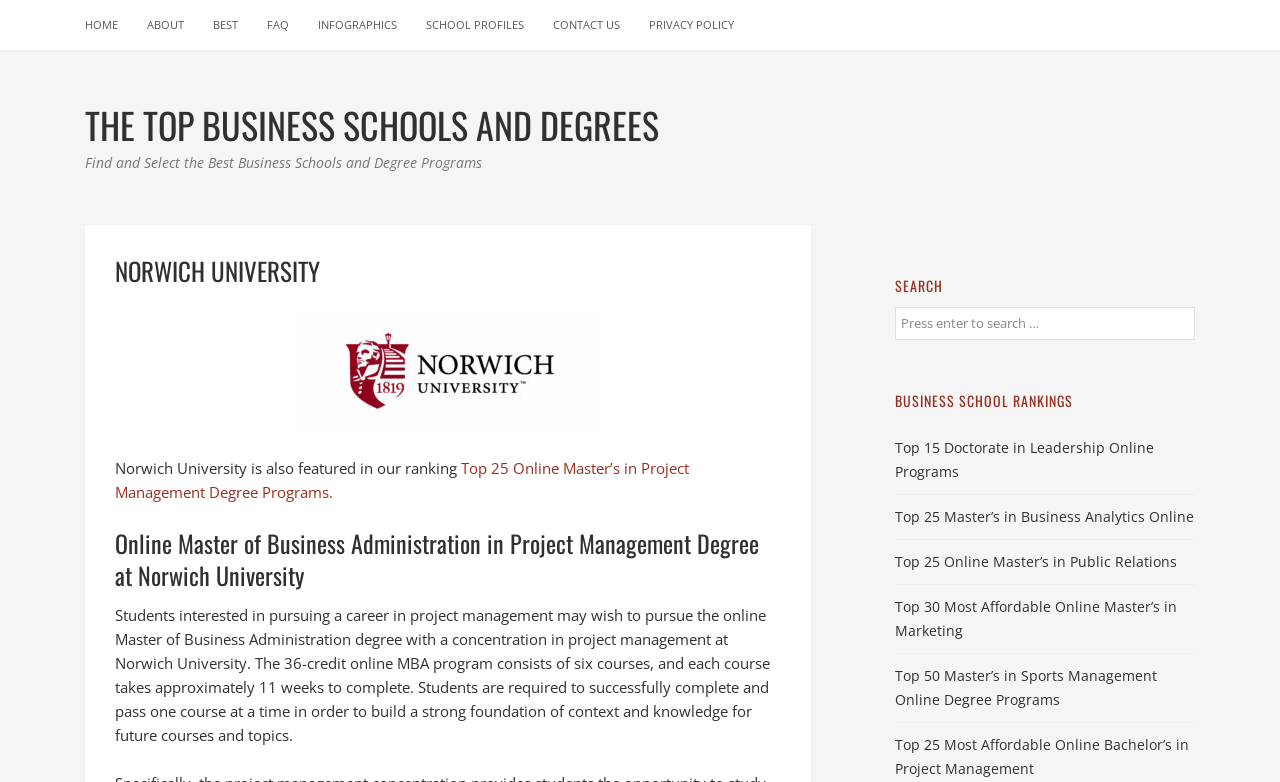Find and generate the main title of the webpage.

THE TOP BUSINESS SCHOOLS AND DEGREES